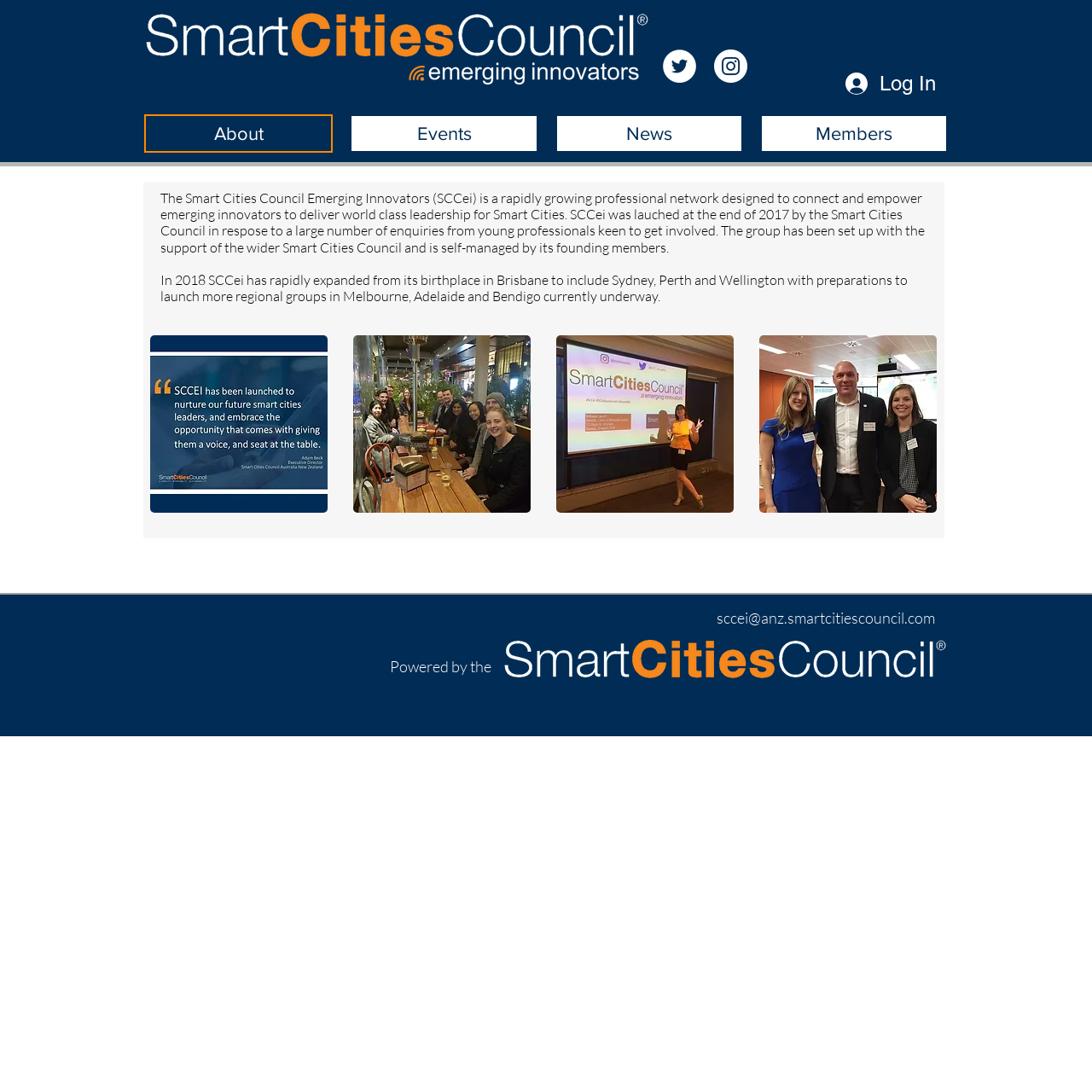Please identify the bounding box coordinates of the area that needs to be clicked to follow this instruction: "Play the slider gallery".

[0.138, 0.307, 0.865, 0.47]